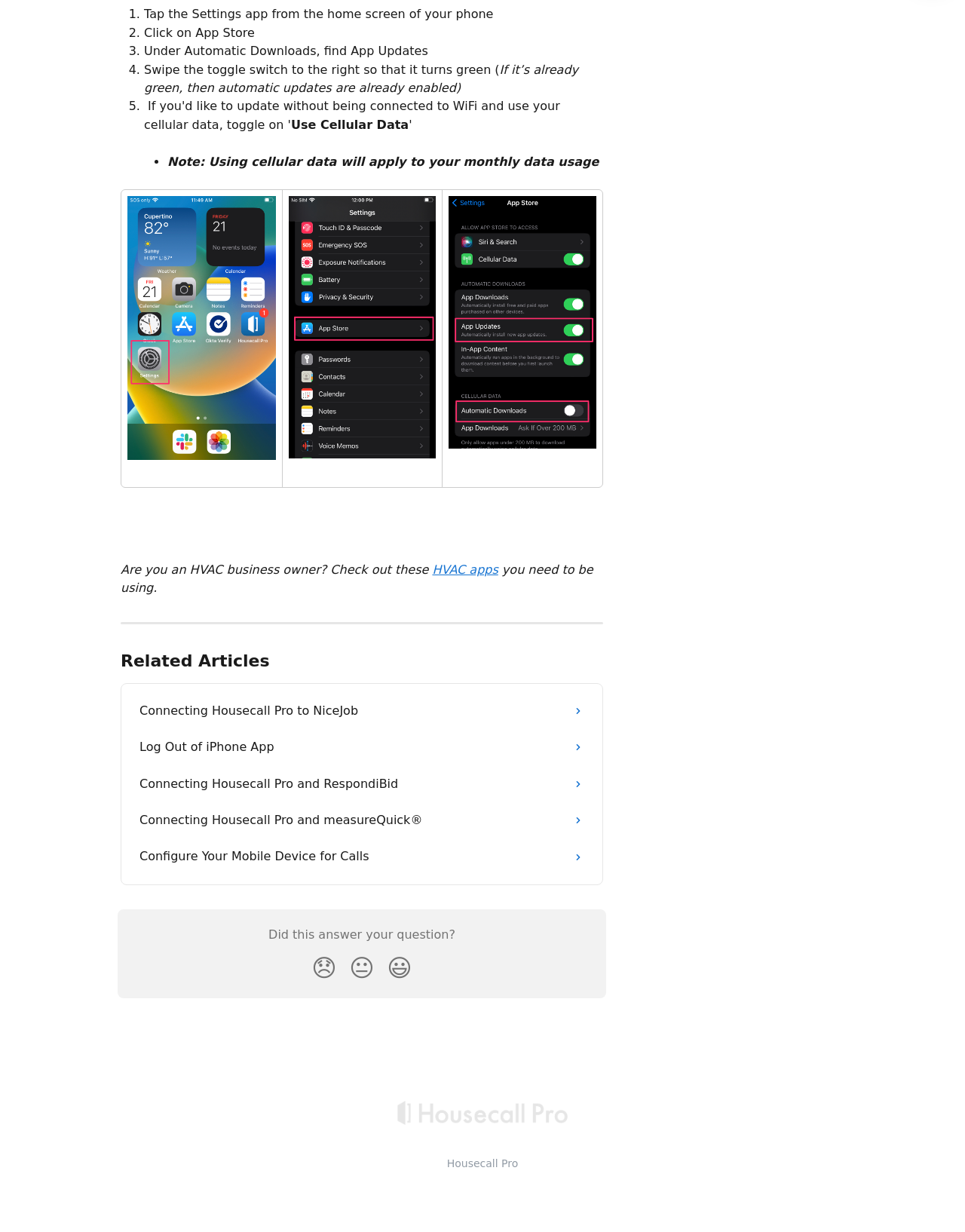What is the relationship between Housecall Pro and NiceJob?
Using the information from the image, give a concise answer in one word or a short phrase.

They can be connected